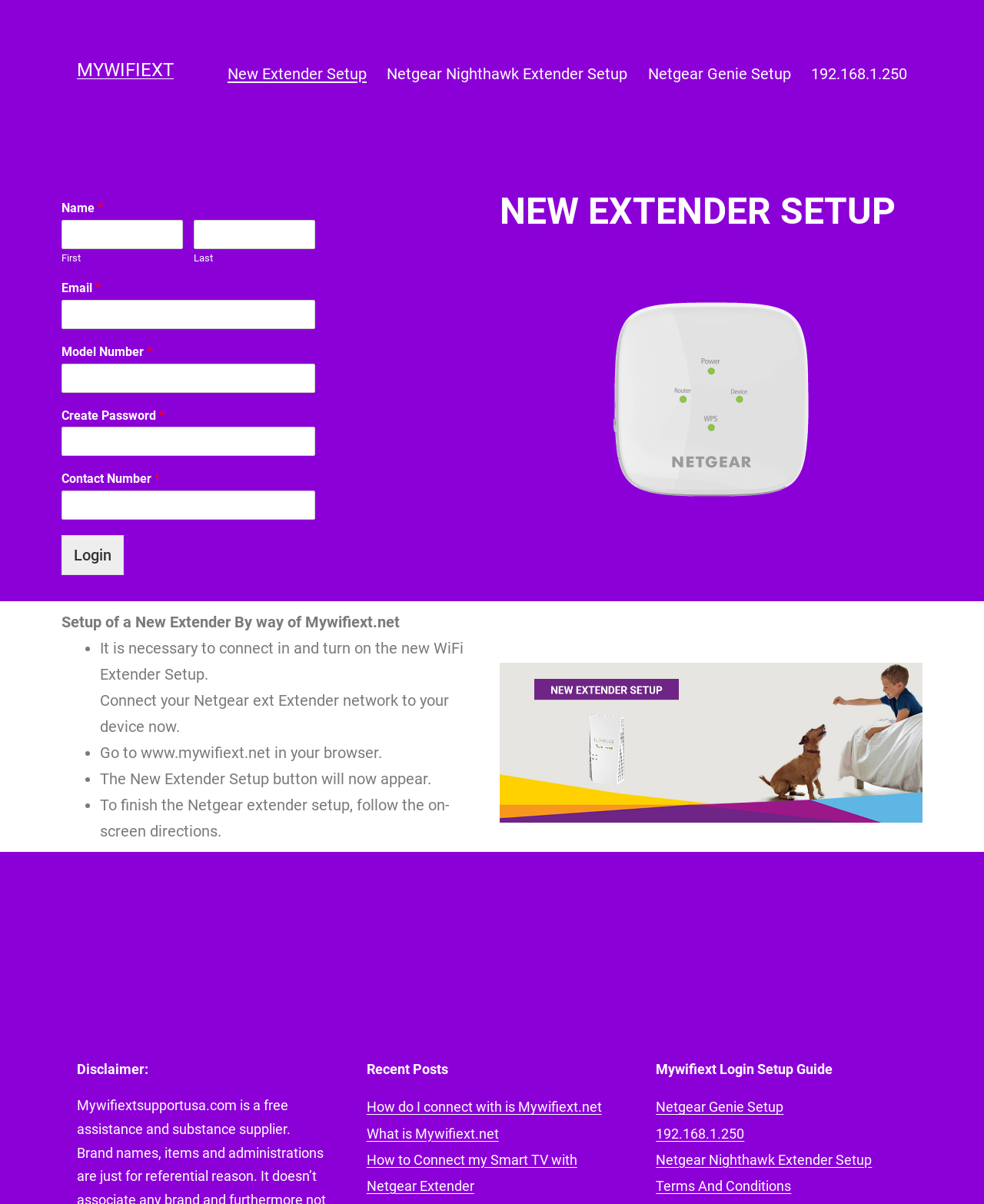Identify the bounding box coordinates for the element you need to click to achieve the following task: "Enter your email". The coordinates must be four float values ranging from 0 to 1, formatted as [left, top, right, bottom].

[0.062, 0.249, 0.32, 0.273]